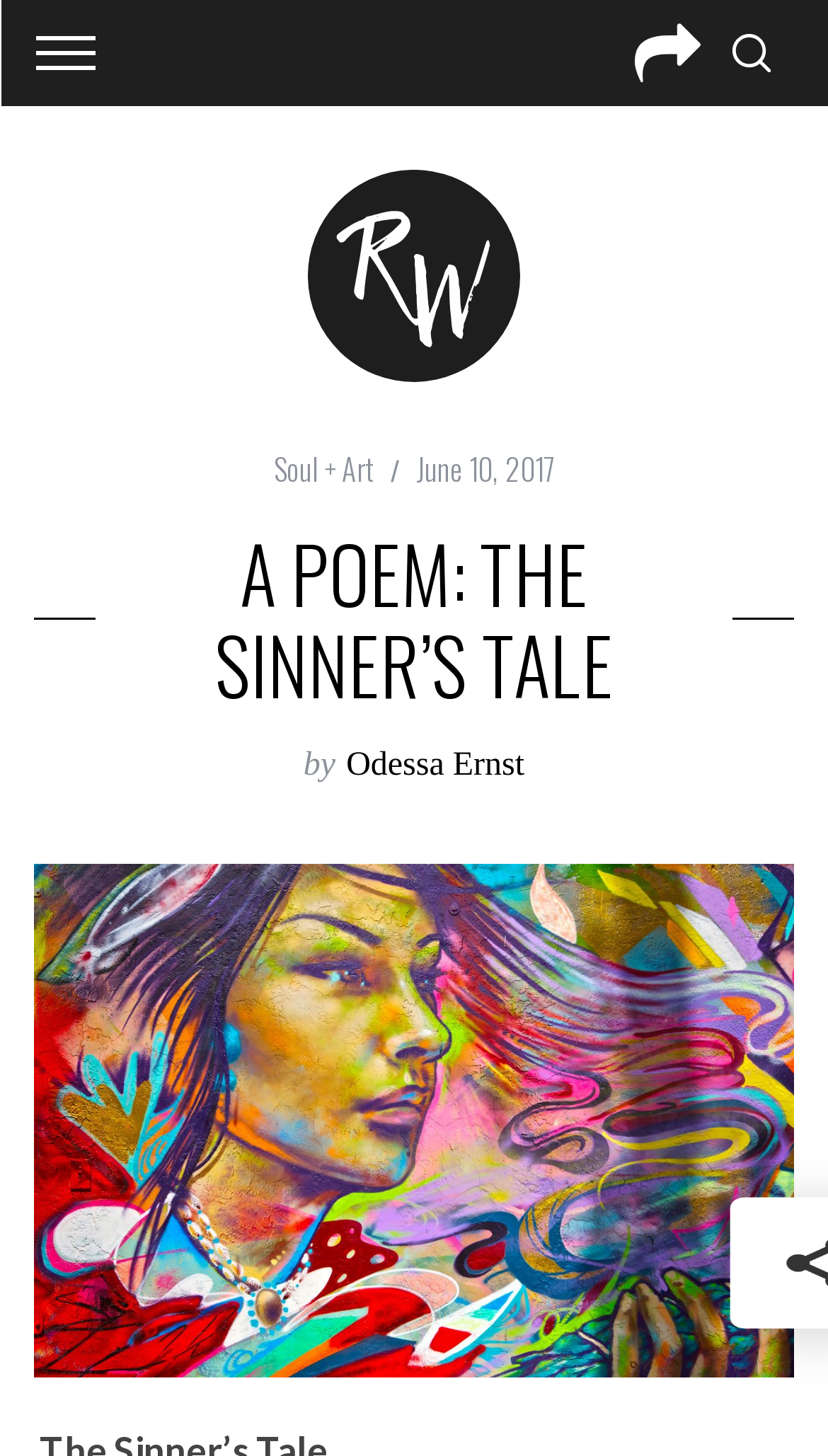Determine the bounding box coordinates of the UI element described by: "Odessa Ernst".

[0.418, 0.514, 0.633, 0.538]